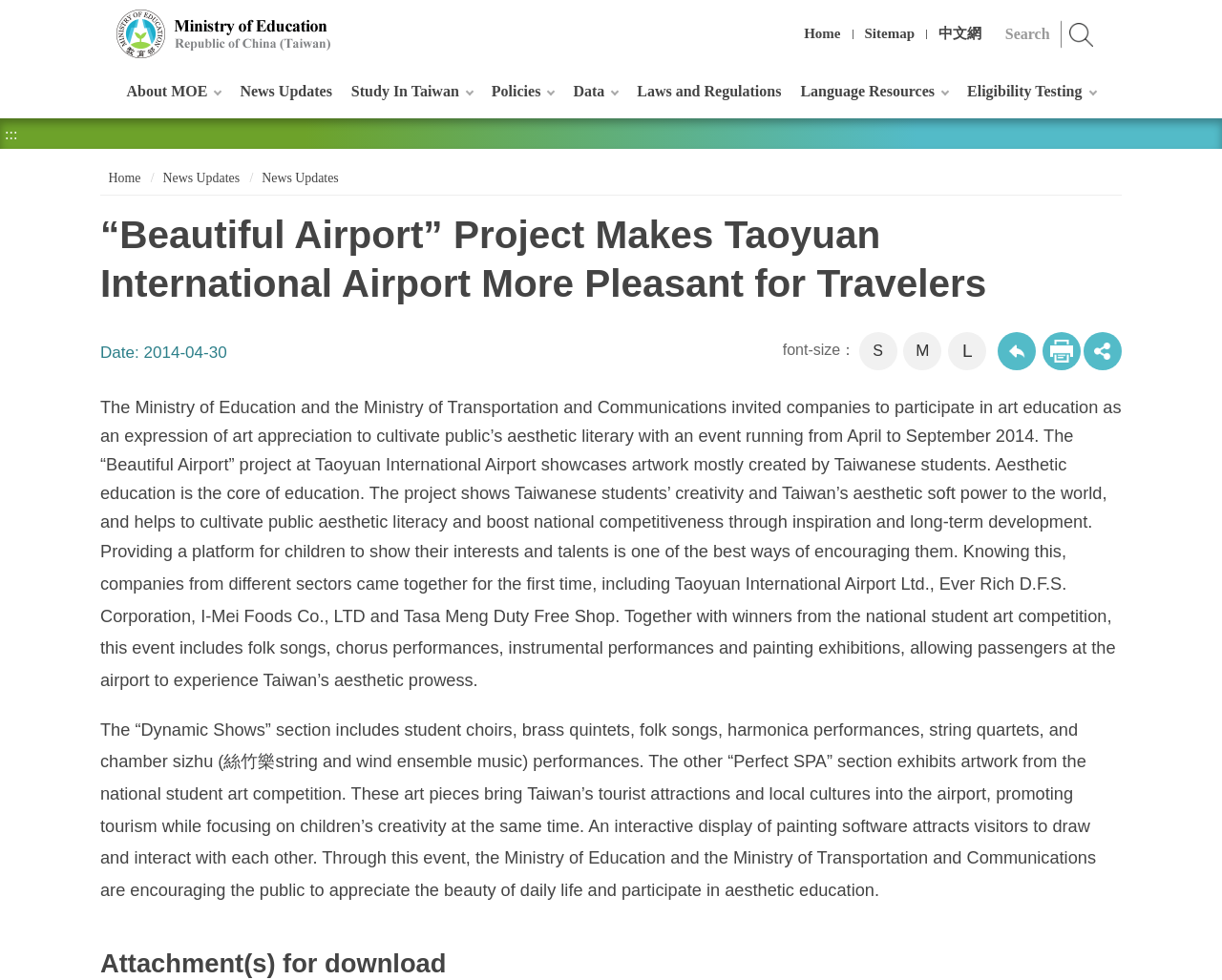Pinpoint the bounding box coordinates of the area that must be clicked to complete this instruction: "Go to the home page".

[0.649, 0.016, 0.697, 0.053]